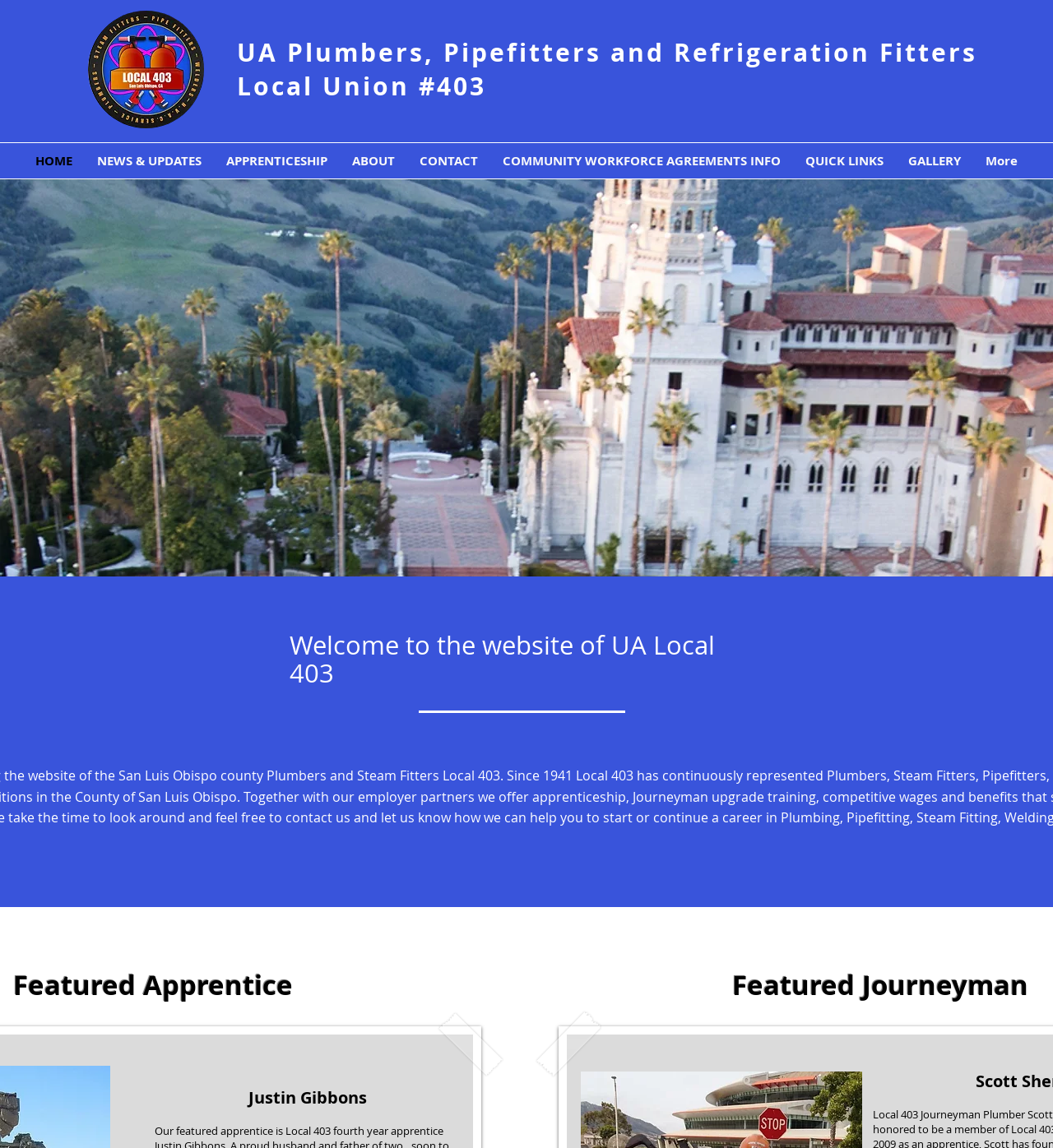Identify the bounding box coordinates of the element to click to follow this instruction: 'View the NEWS & UPDATES page'. Ensure the coordinates are four float values between 0 and 1, provided as [left, top, right, bottom].

[0.08, 0.125, 0.203, 0.155]